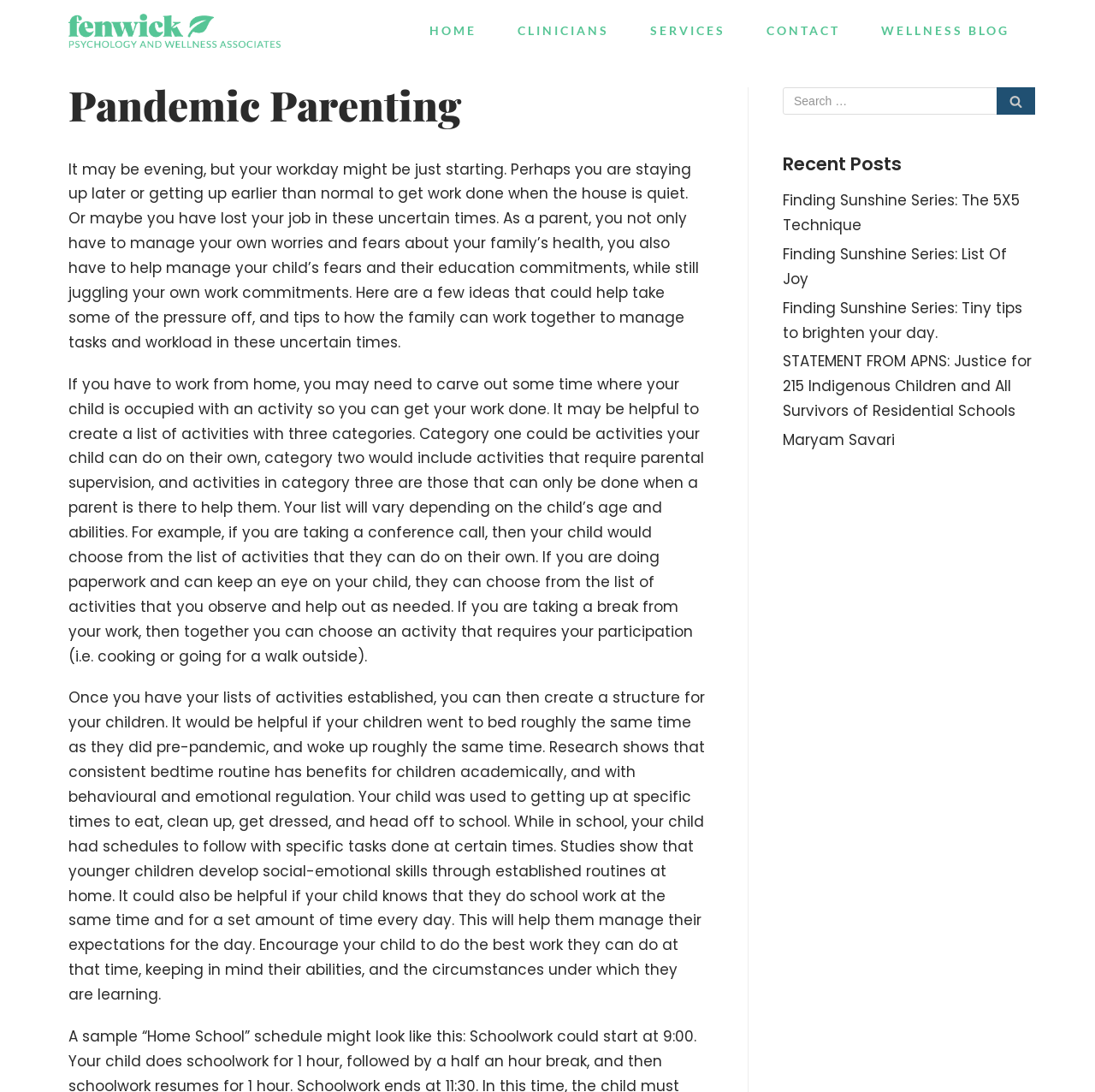What is the benefit of a consistent bedtime routine for children?
Using the screenshot, give a one-word or short phrase answer.

Academic and emotional benefits